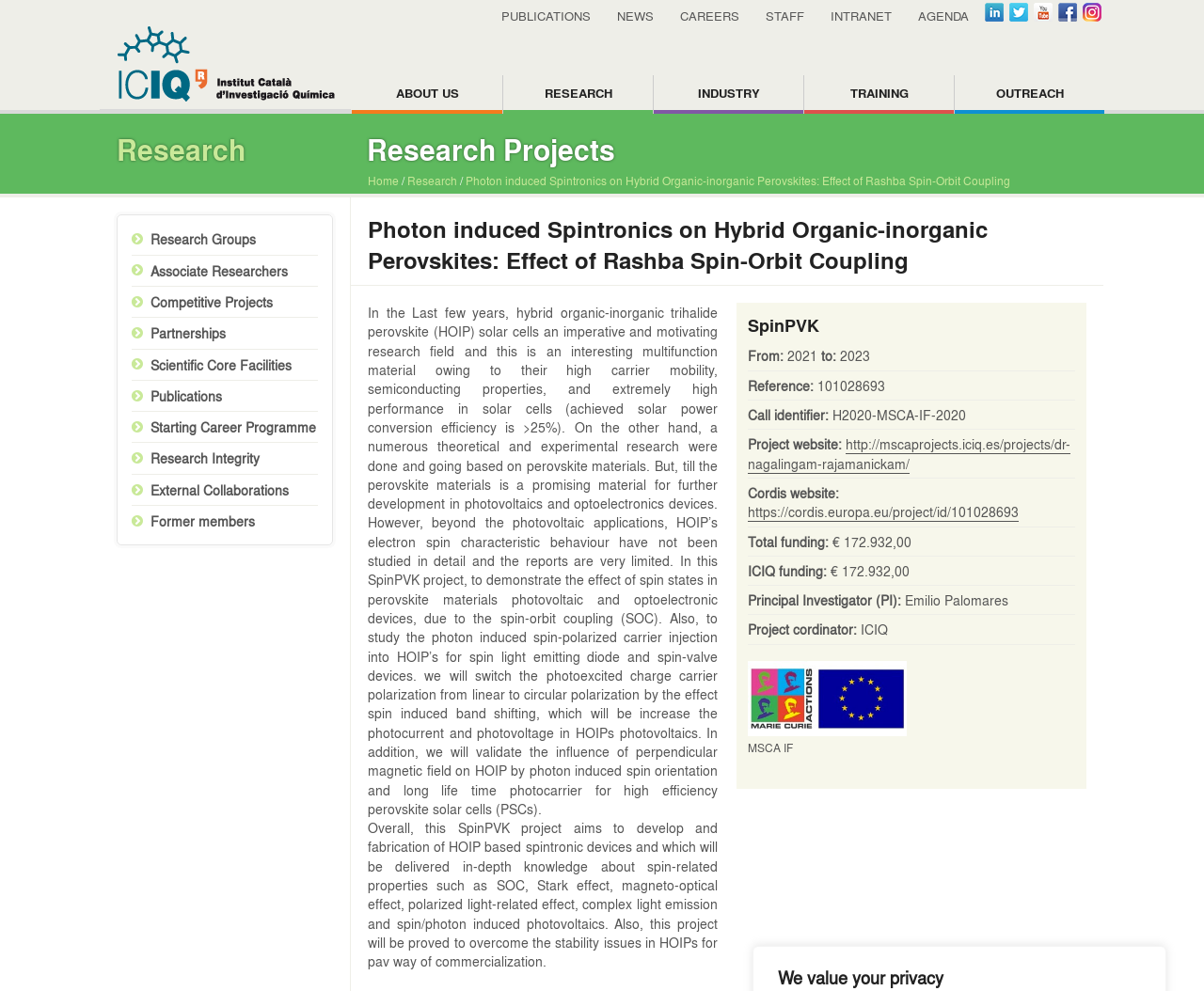Use a single word or phrase to answer the question: 
Who is the Principal Investigator of the project?

Emilio Palomares